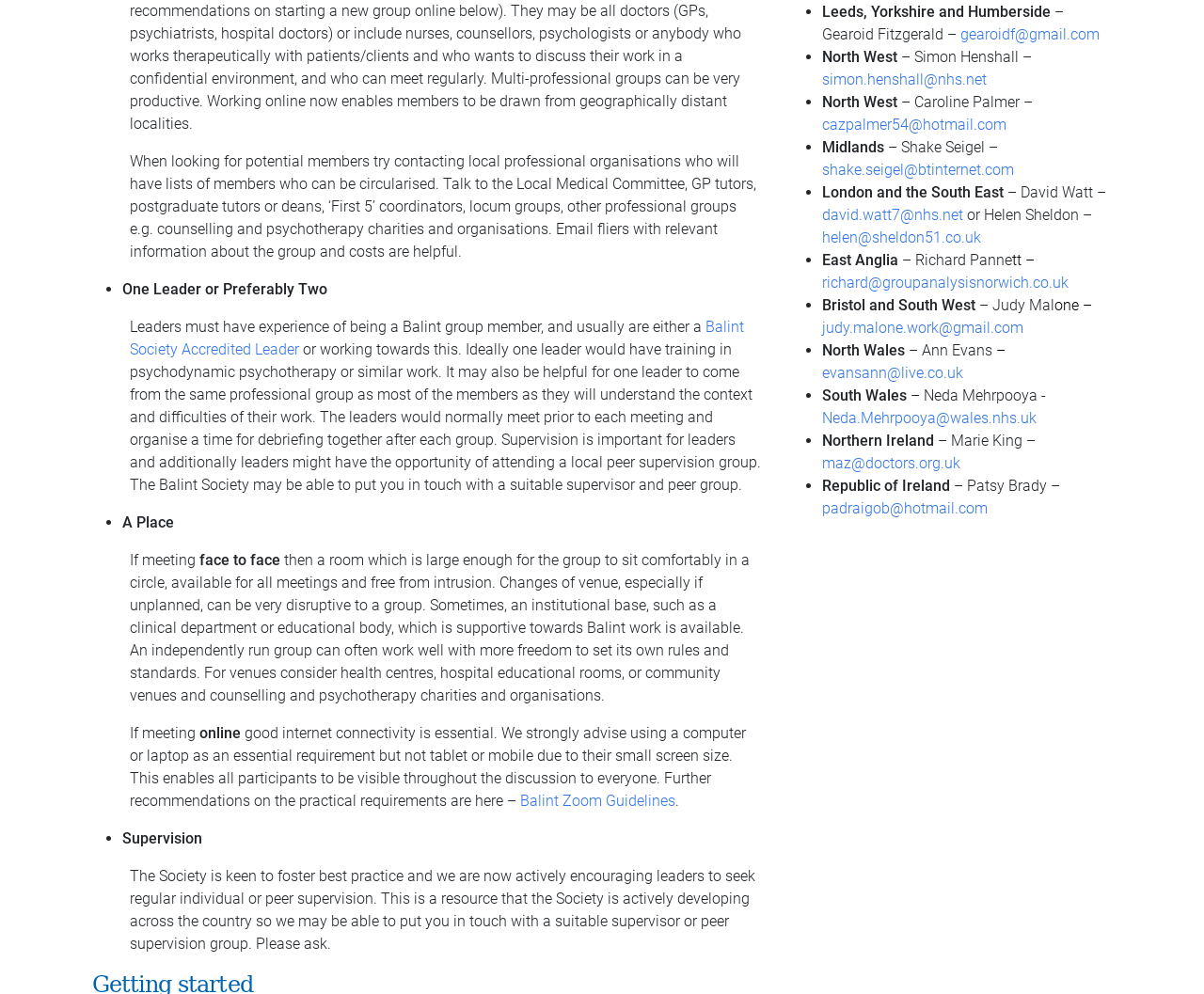Given the element description: "Balint Zoom Guidelines", predict the bounding box coordinates of the UI element it refers to, using four float numbers between 0 and 1, i.e., [left, top, right, bottom].

[0.432, 0.797, 0.561, 0.814]